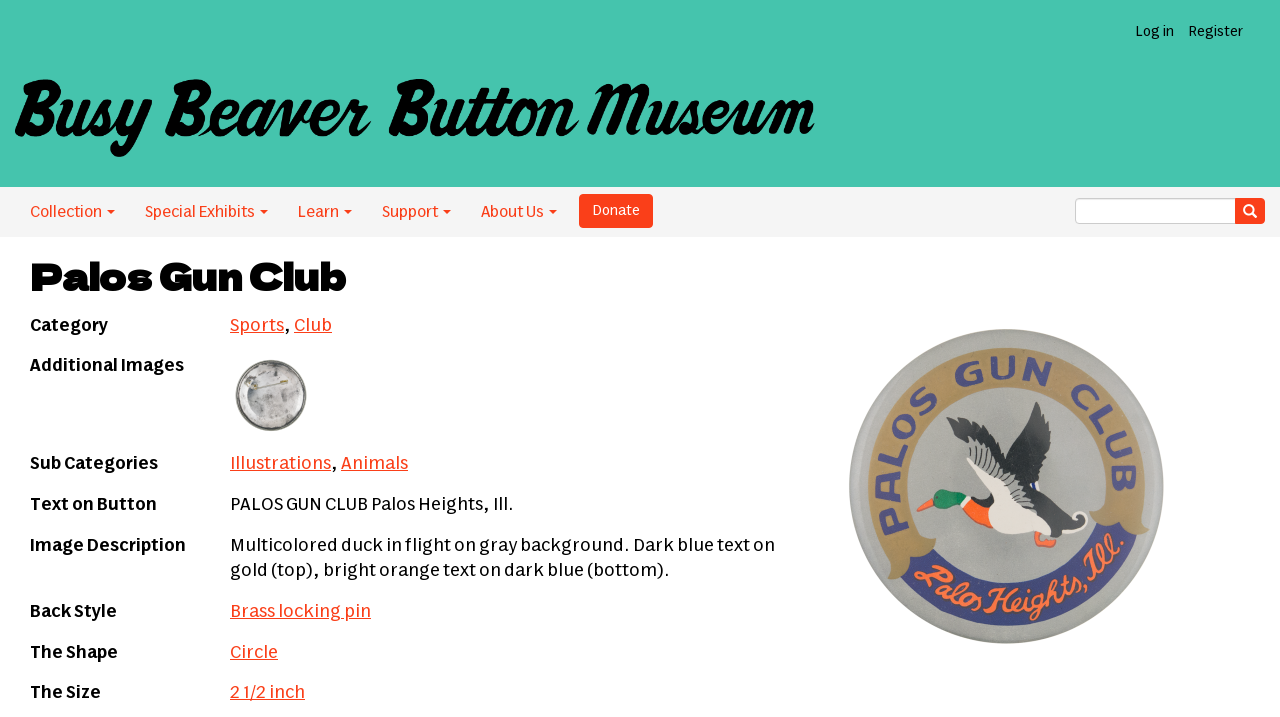What is the material of the back style?
Refer to the image and give a detailed response to the question.

I found the answer by looking at the gridcell with the rowheader 'Back Style' and found the text 'Brass locking pin' inside it, which implies that the material is Brass.